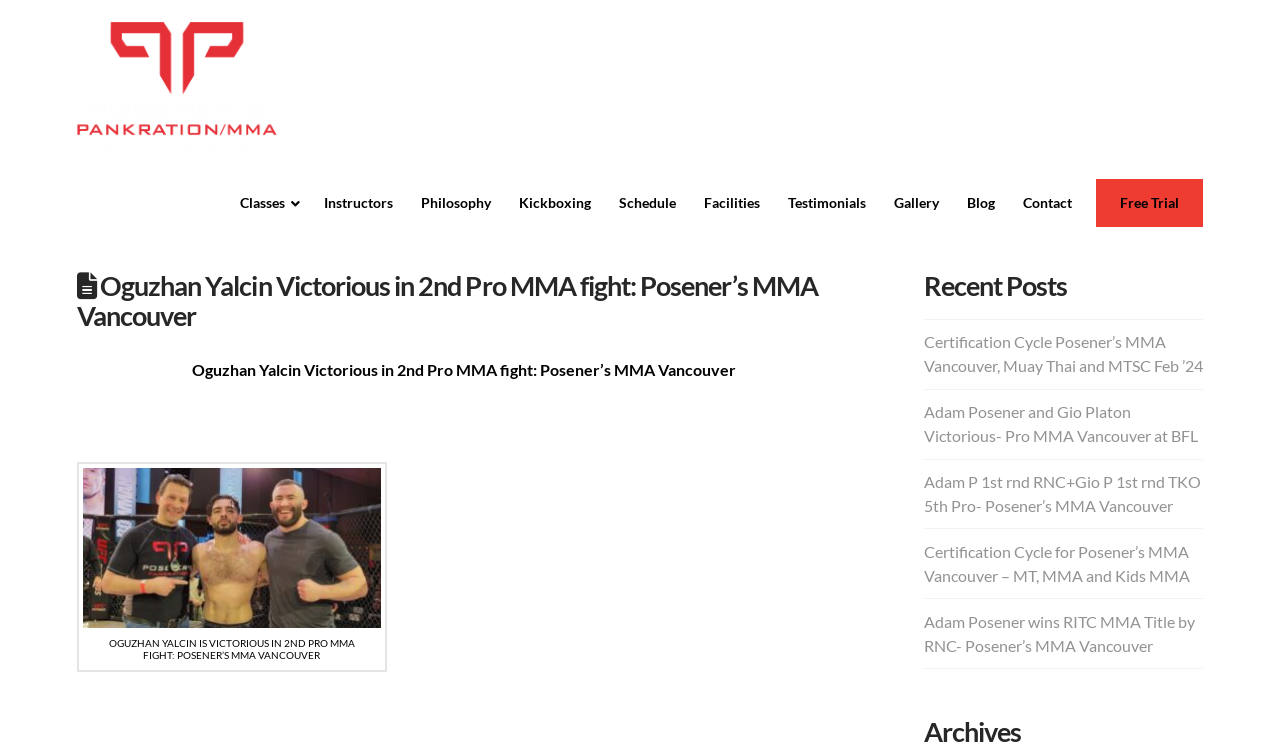How many links are there in the main menu?
Please answer using one word or phrase, based on the screenshot.

11